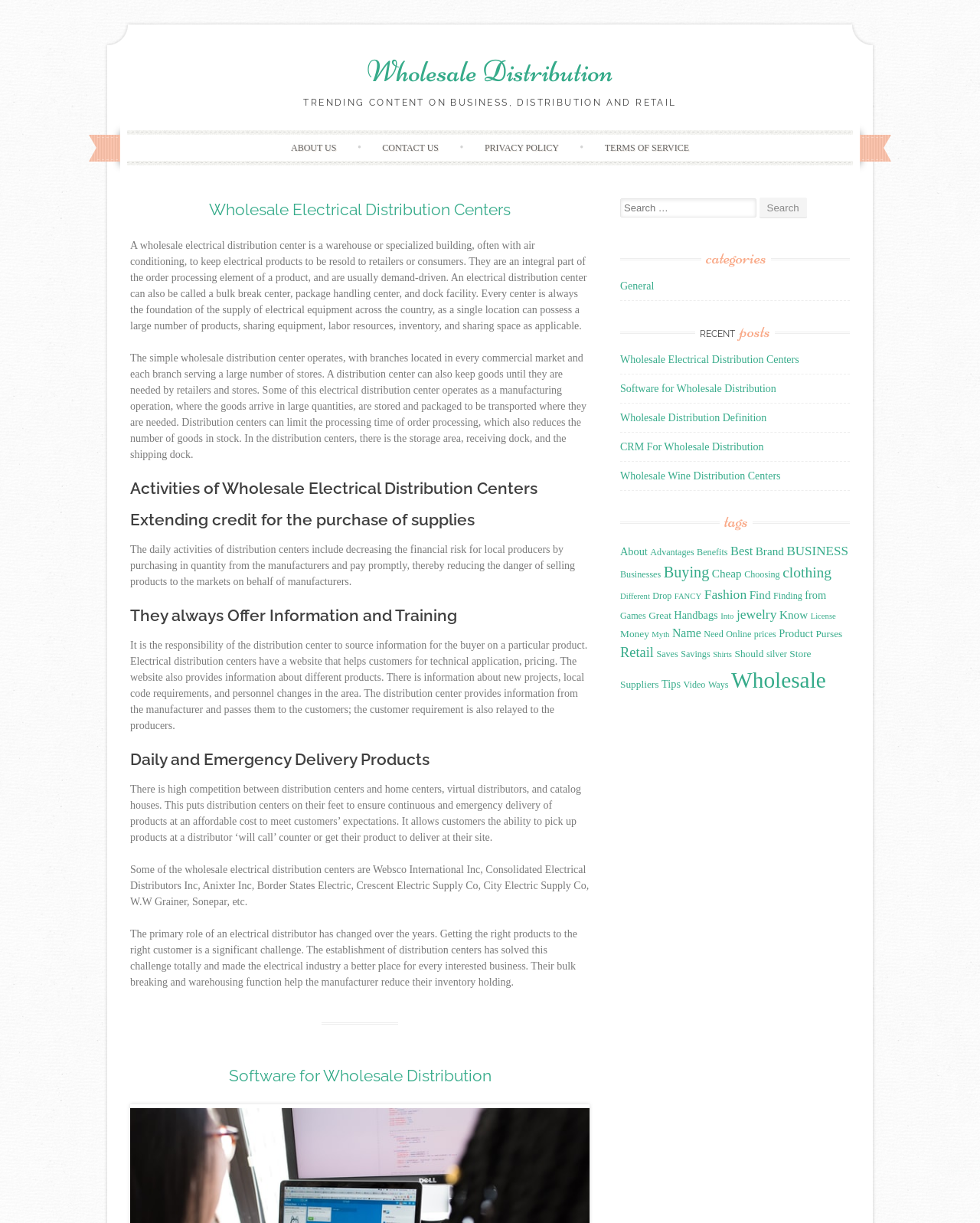Analyze the image and give a detailed response to the question:
How many links are there in the 'categories' section?

In the 'categories' section, I counted the links 'General', 'Wholesale Electrical Distribution Centers', 'Software for Wholesale Distribution', 'Wholesale Distribution Definition', and 'CRM For Wholesale Distribution', which makes a total of 5 links.